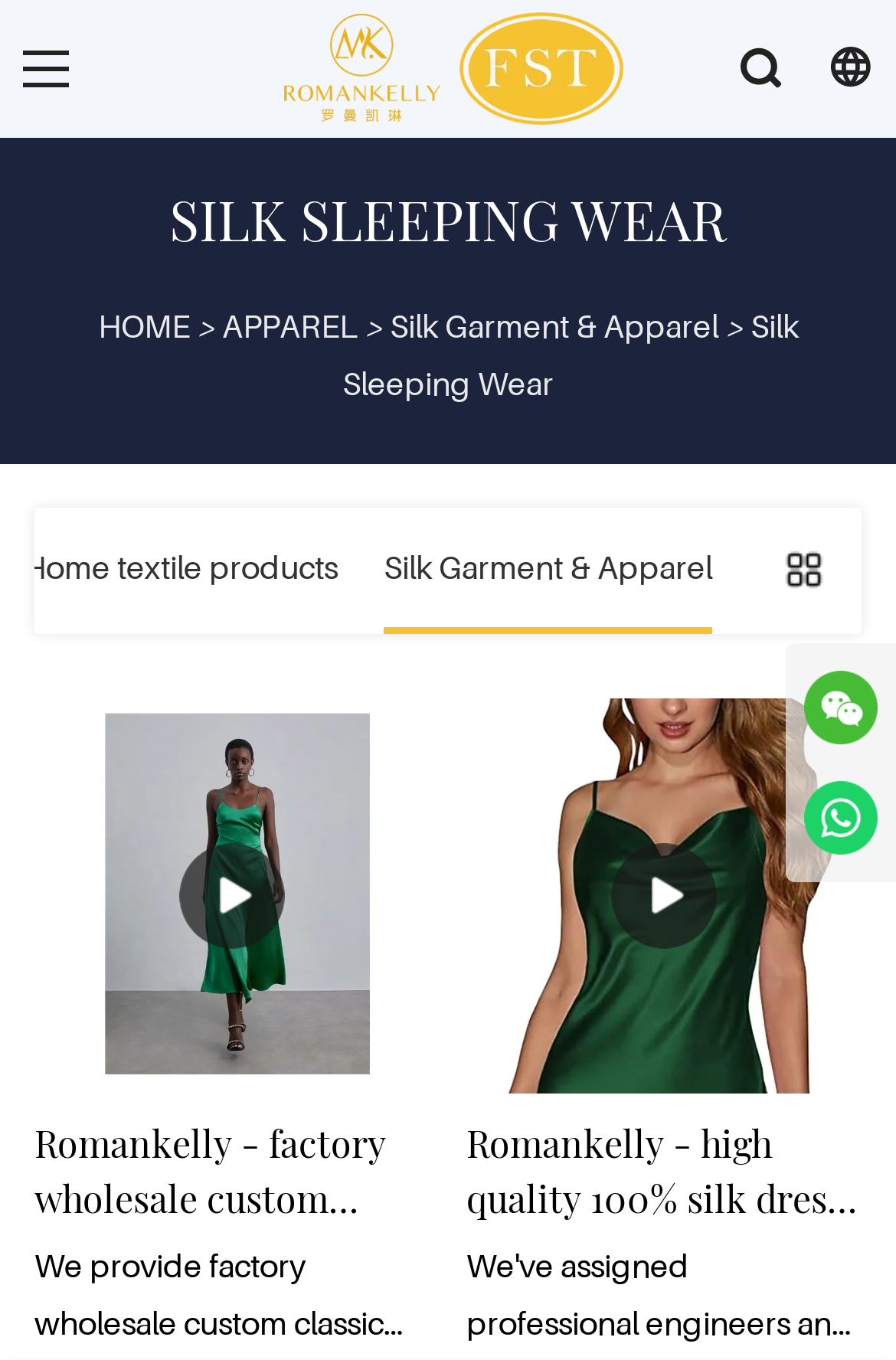What is the main category of products on this website?
Based on the screenshot, answer the question with a single word or phrase.

Apparel